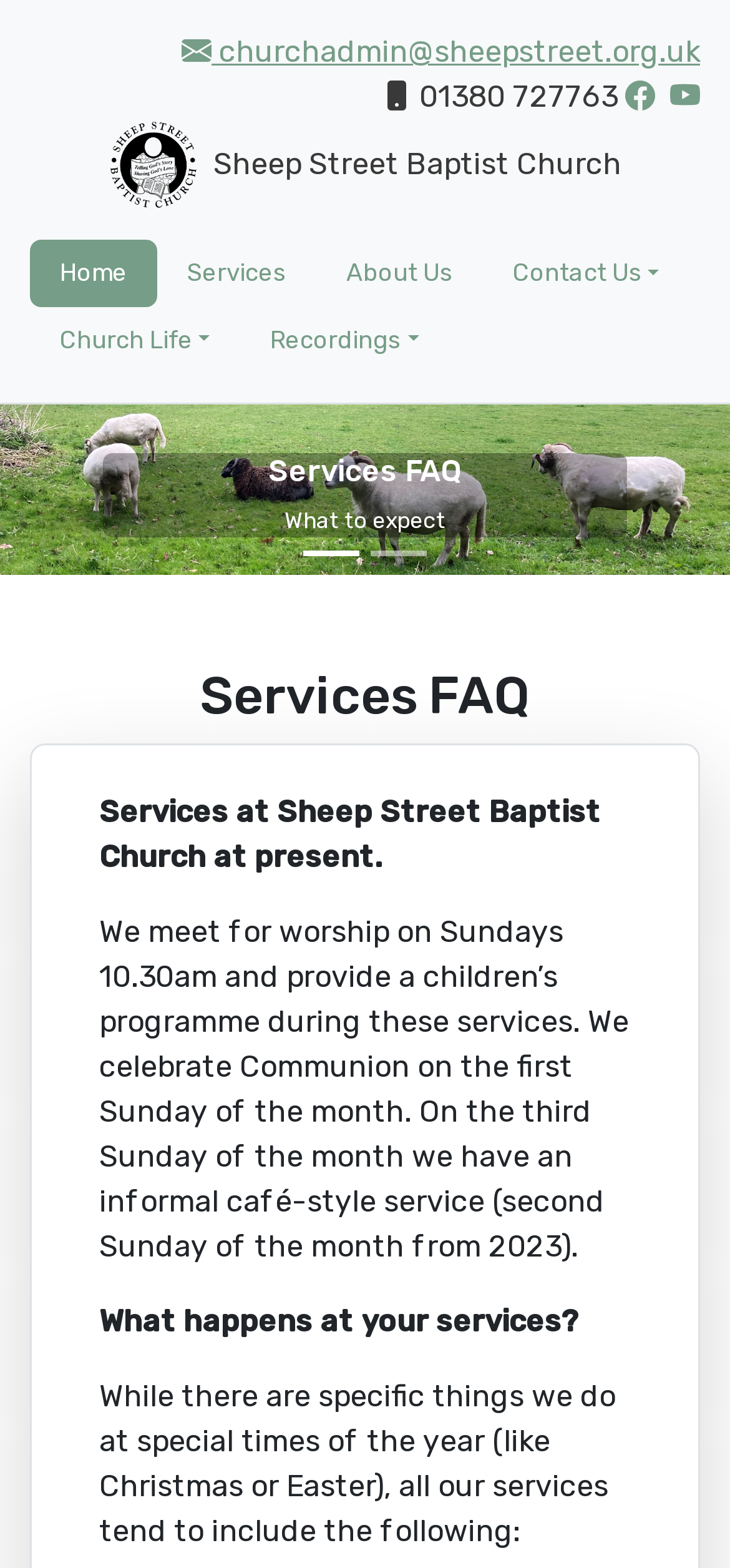What is the phone number of the church?
Could you answer the question in a detailed manner, providing as much information as possible?

I found the phone number by looking at the static text element with the bounding box coordinates [0.564, 0.05, 0.846, 0.073] which contains the text '01380 727763'.